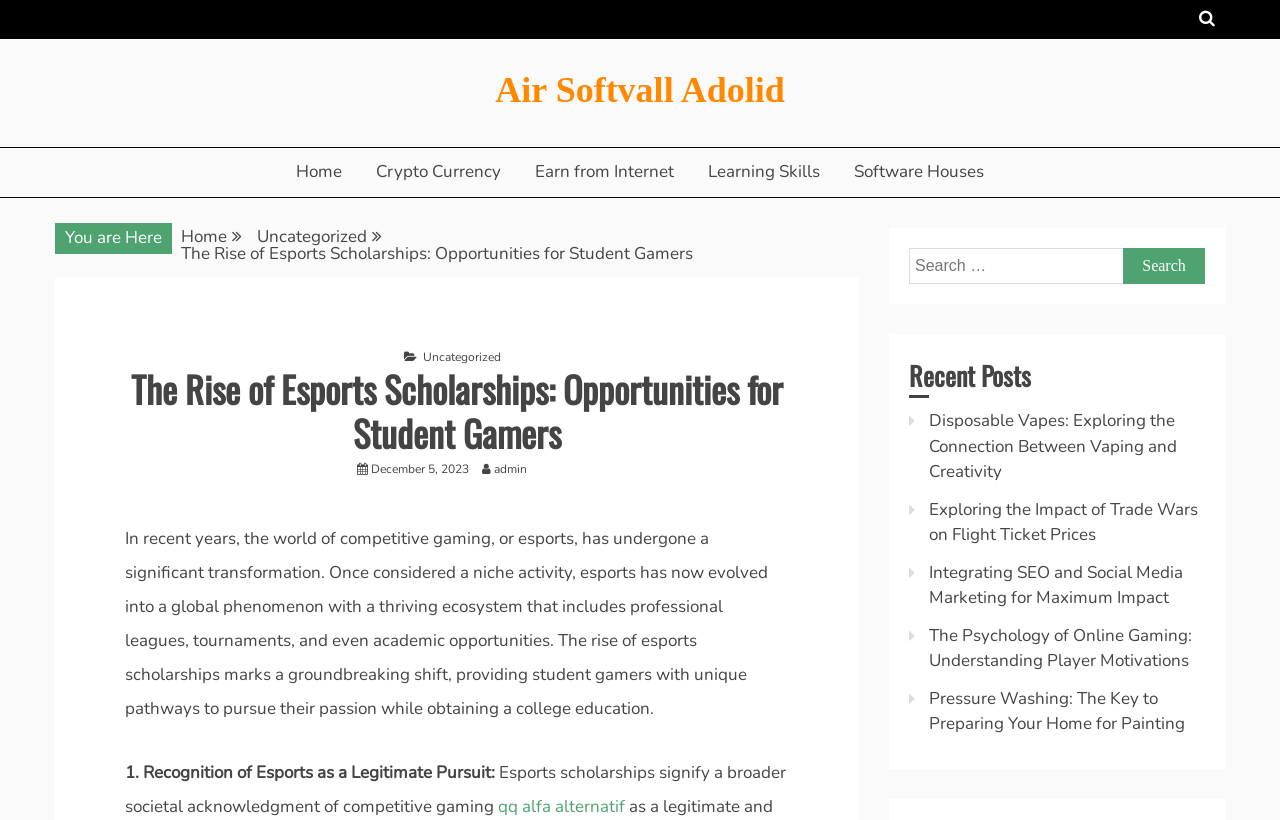How many main navigation links are at the top of the page?
Can you provide a detailed and comprehensive answer to the question?

I counted the number of main navigation links at the top of the page, which are 'Home', 'Crypto Currency', 'Earn from Internet', 'Learning Skills', and 'Software Houses'. There are 5 links in total.